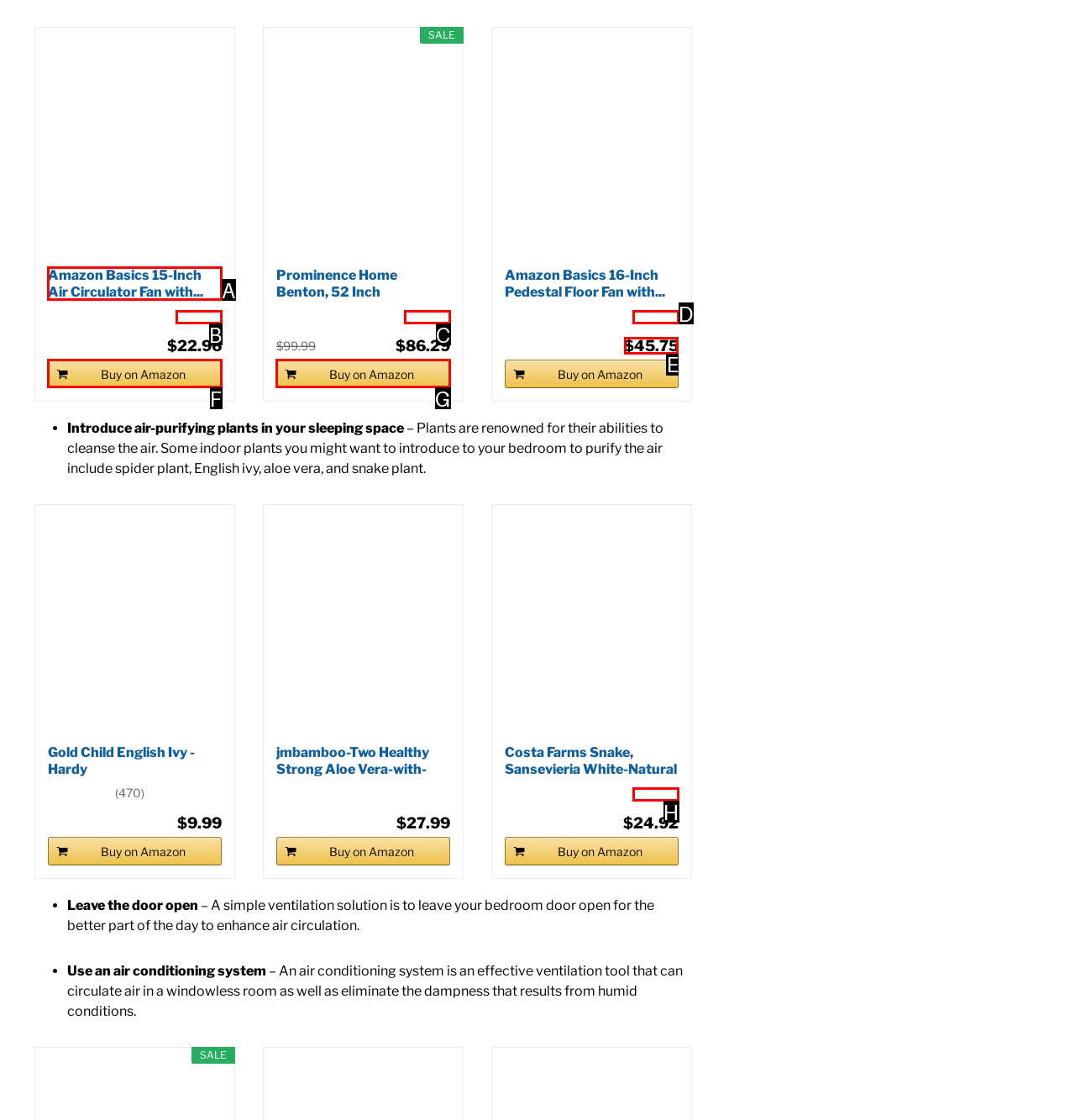Determine the letter of the UI element that you need to click to perform the task: Check the price of the 'Amazon Basics 16-Inch Pedestal Floor Fan'.
Provide your answer with the appropriate option's letter.

E